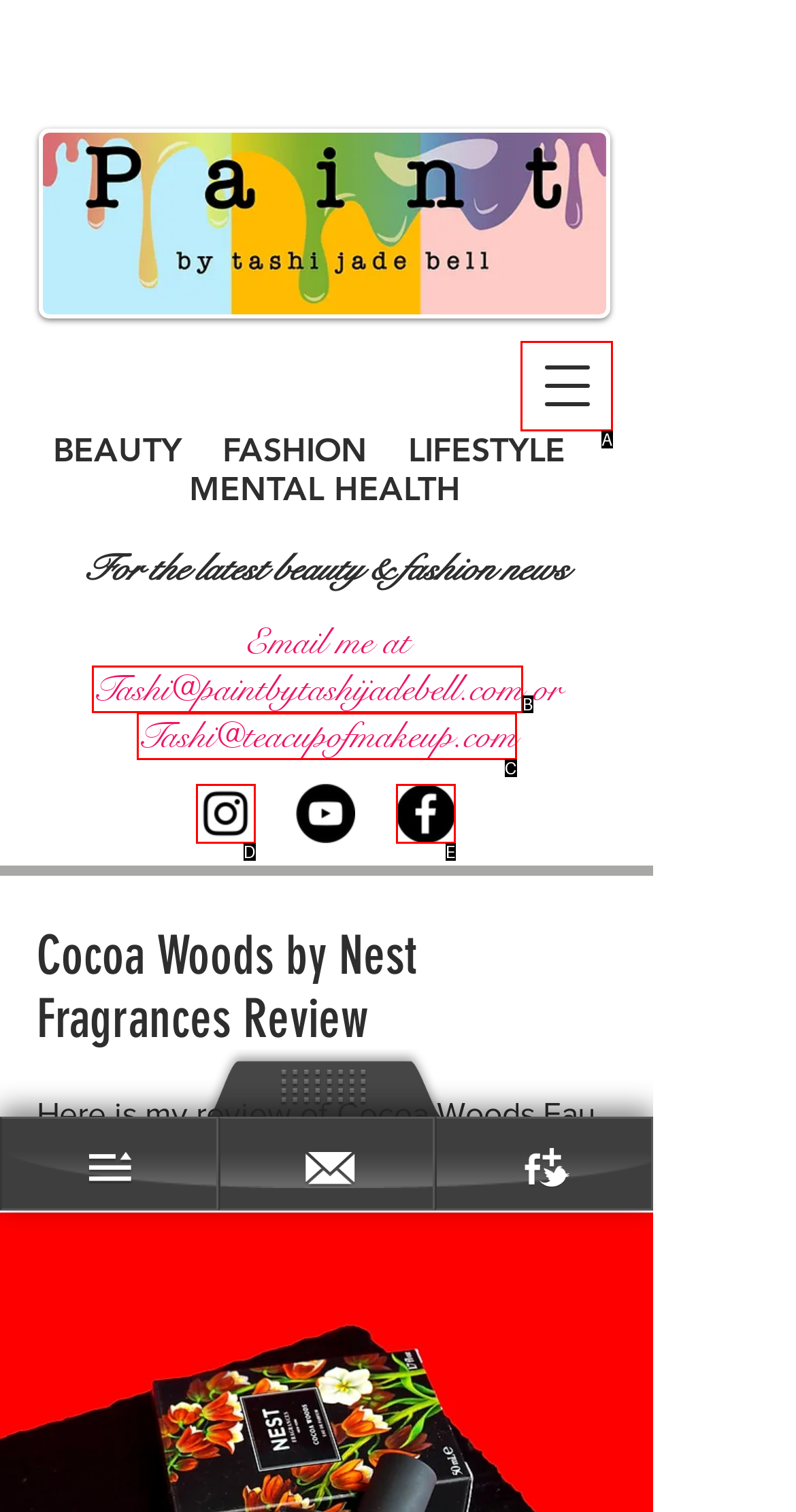From the given choices, identify the element that matches: Tashi@teacupofmakeup.com
Answer with the letter of the selected option.

C